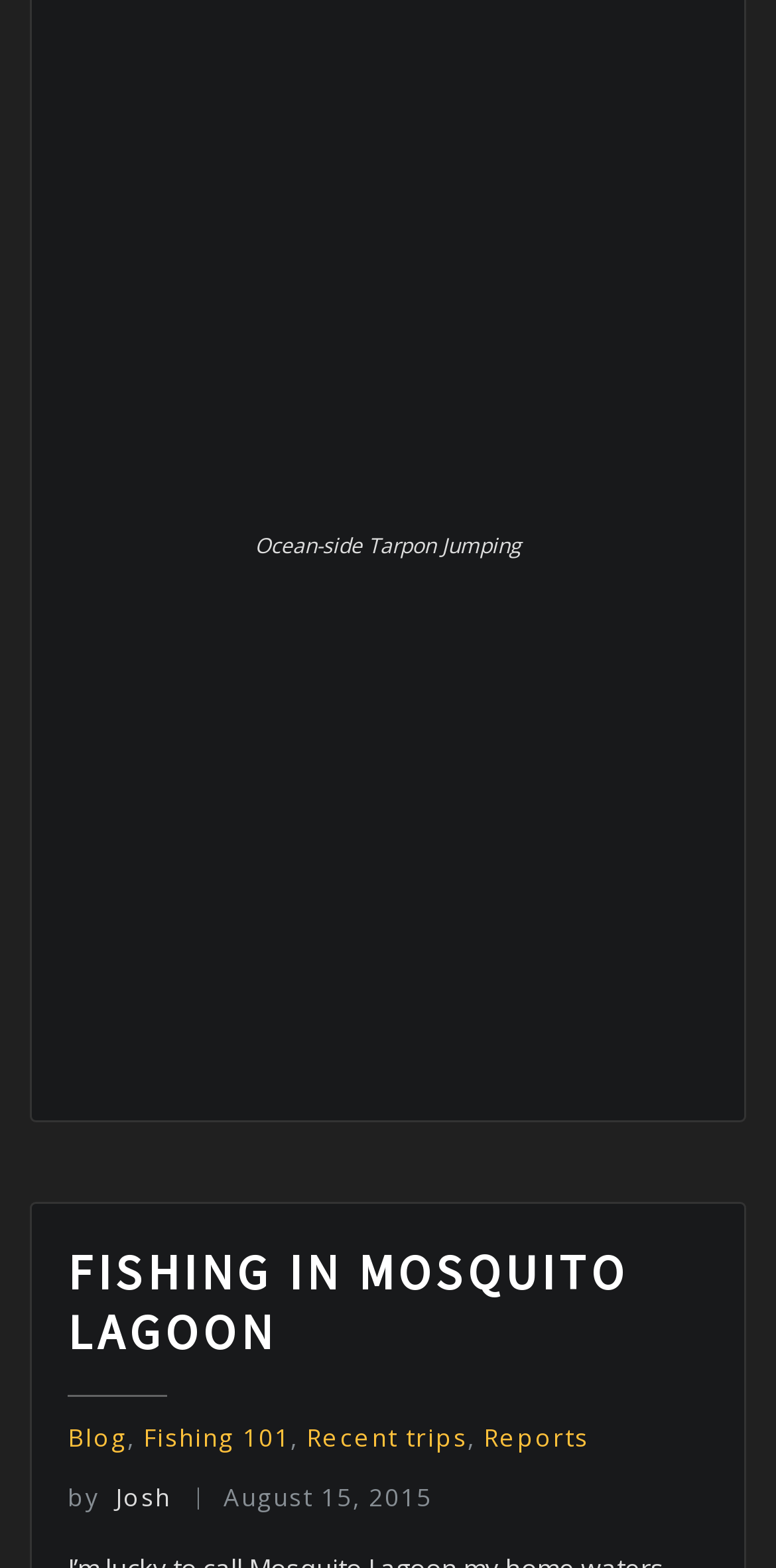Locate the bounding box coordinates of the element you need to click to accomplish the task described by this instruction: "Check Recent trips".

[0.395, 0.907, 0.602, 0.928]